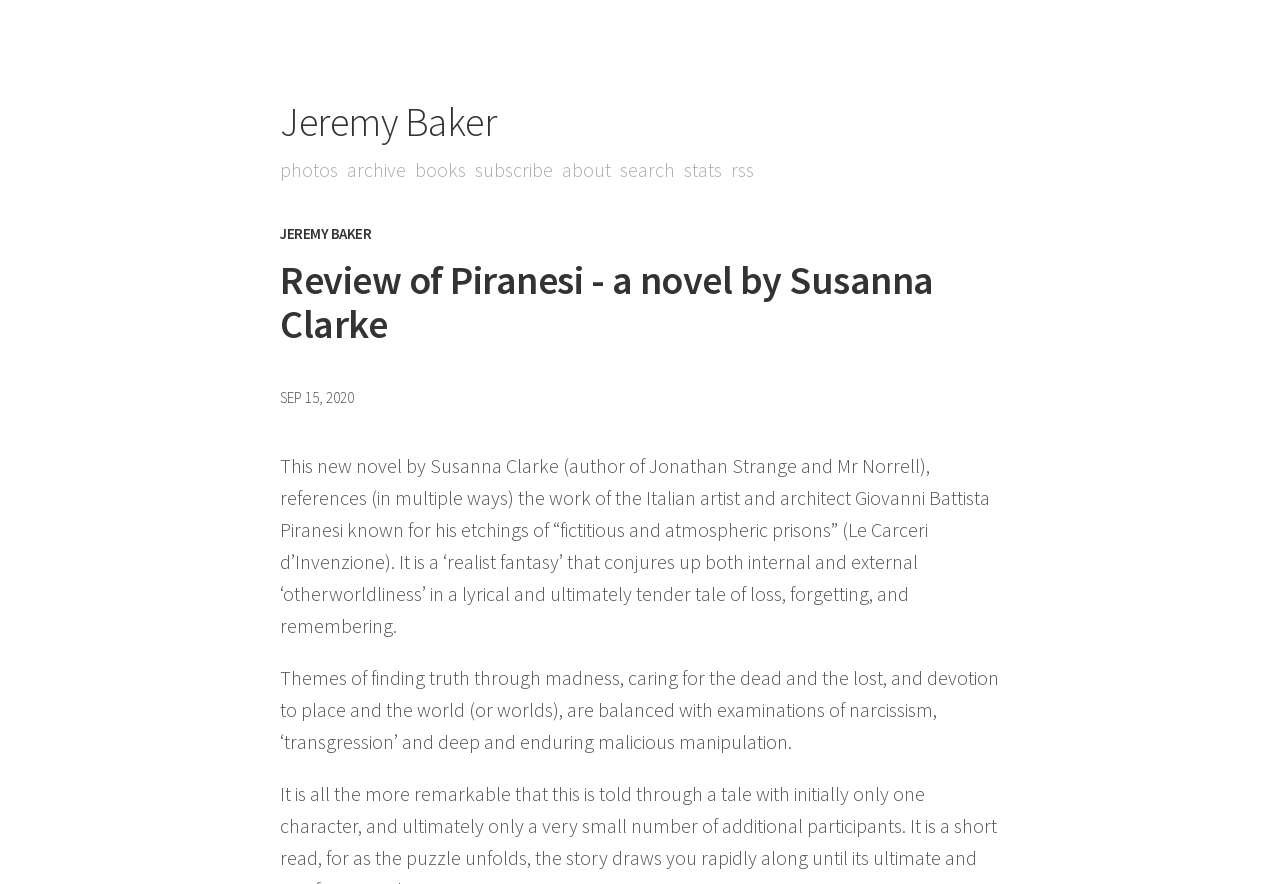Please answer the following question using a single word or phrase: What is the date of the review?

SEP 15, 2020